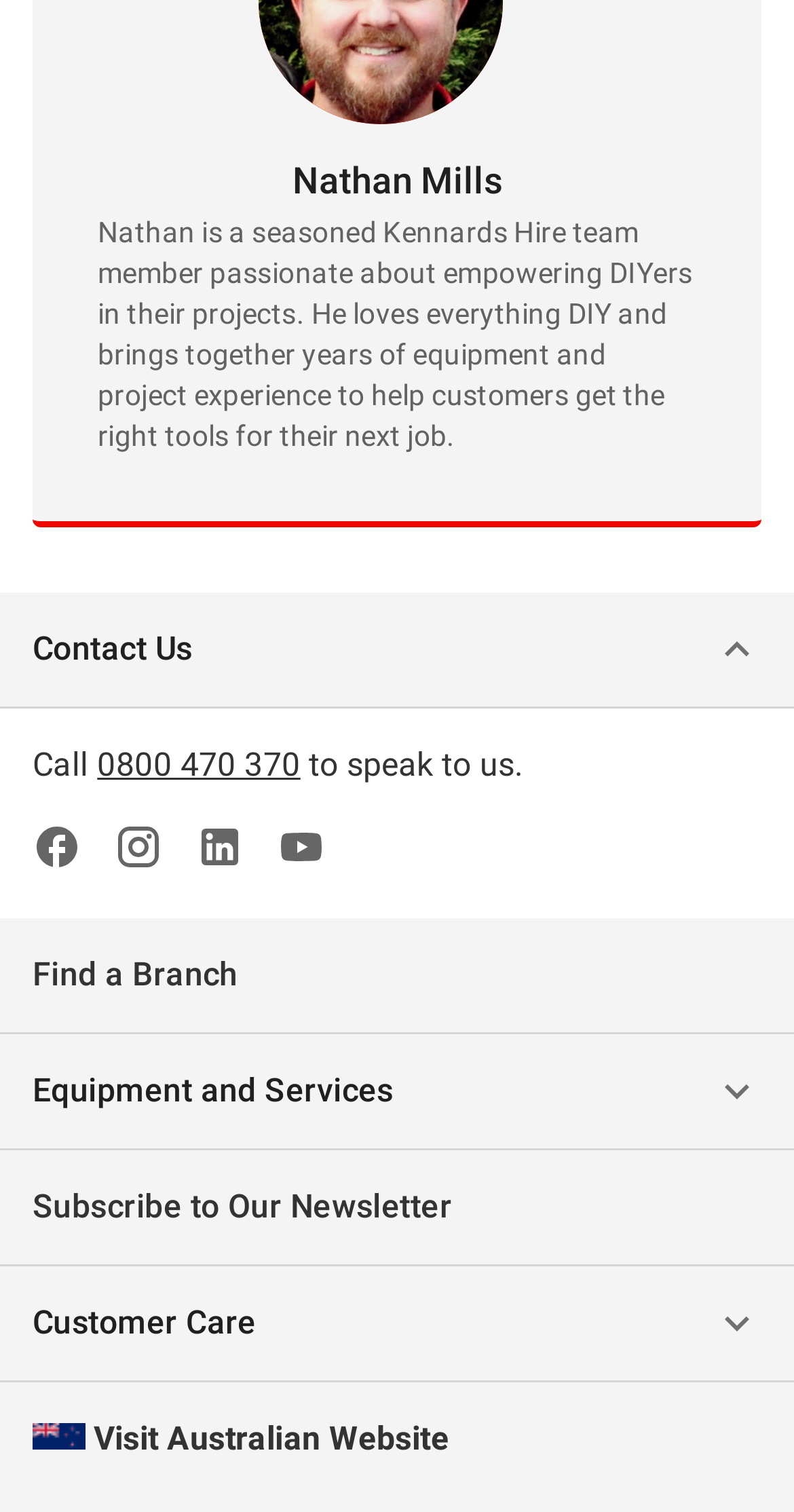Is the 'Subscribe to Our Newsletter' button hidden?
Based on the image, provide your answer in one word or phrase.

True